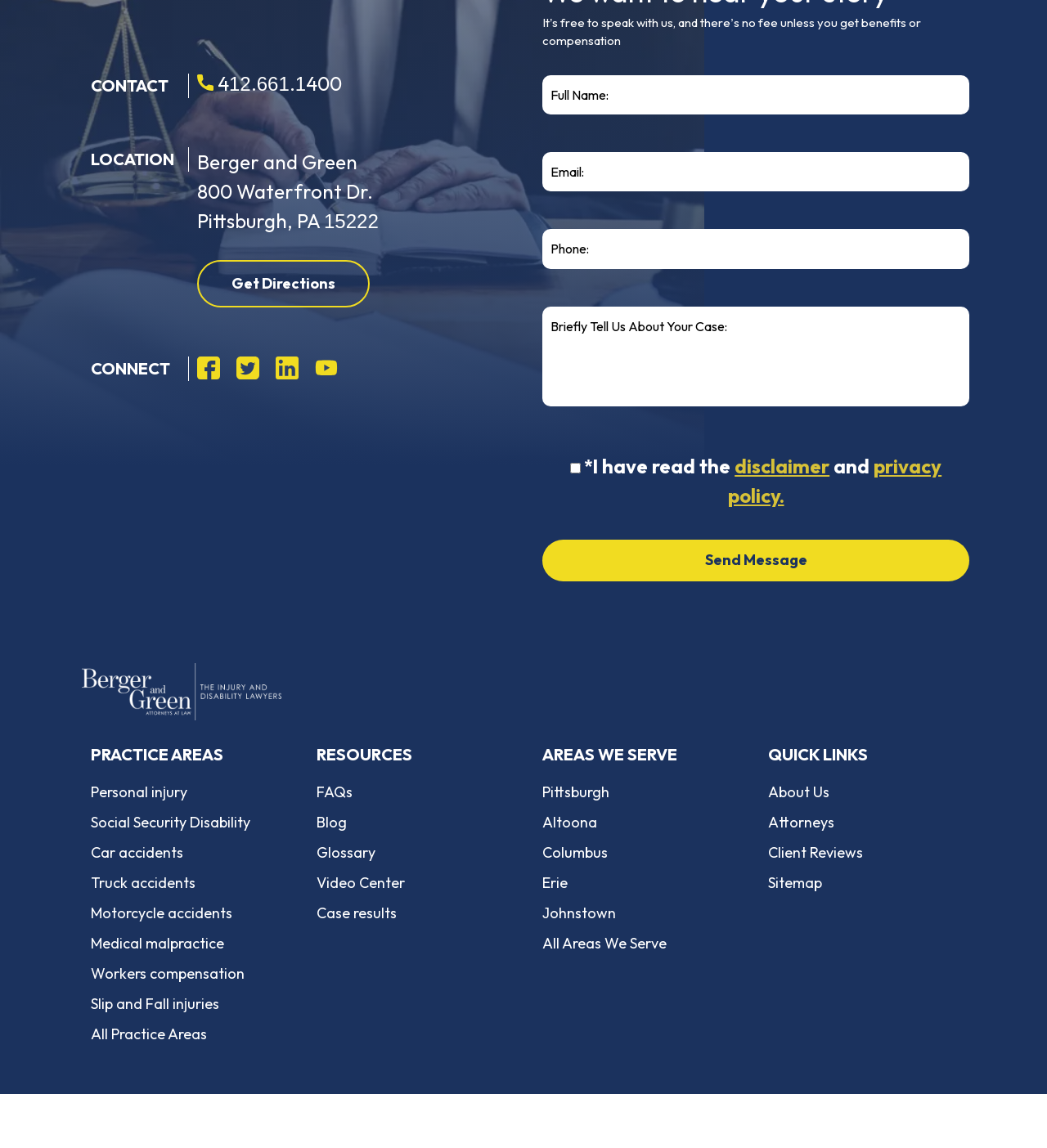Identify the bounding box coordinates for the UI element mentioned here: "Case results". Provide the coordinates as four float values between 0 and 1, i.e., [left, top, right, bottom].

[0.302, 0.787, 0.379, 0.803]